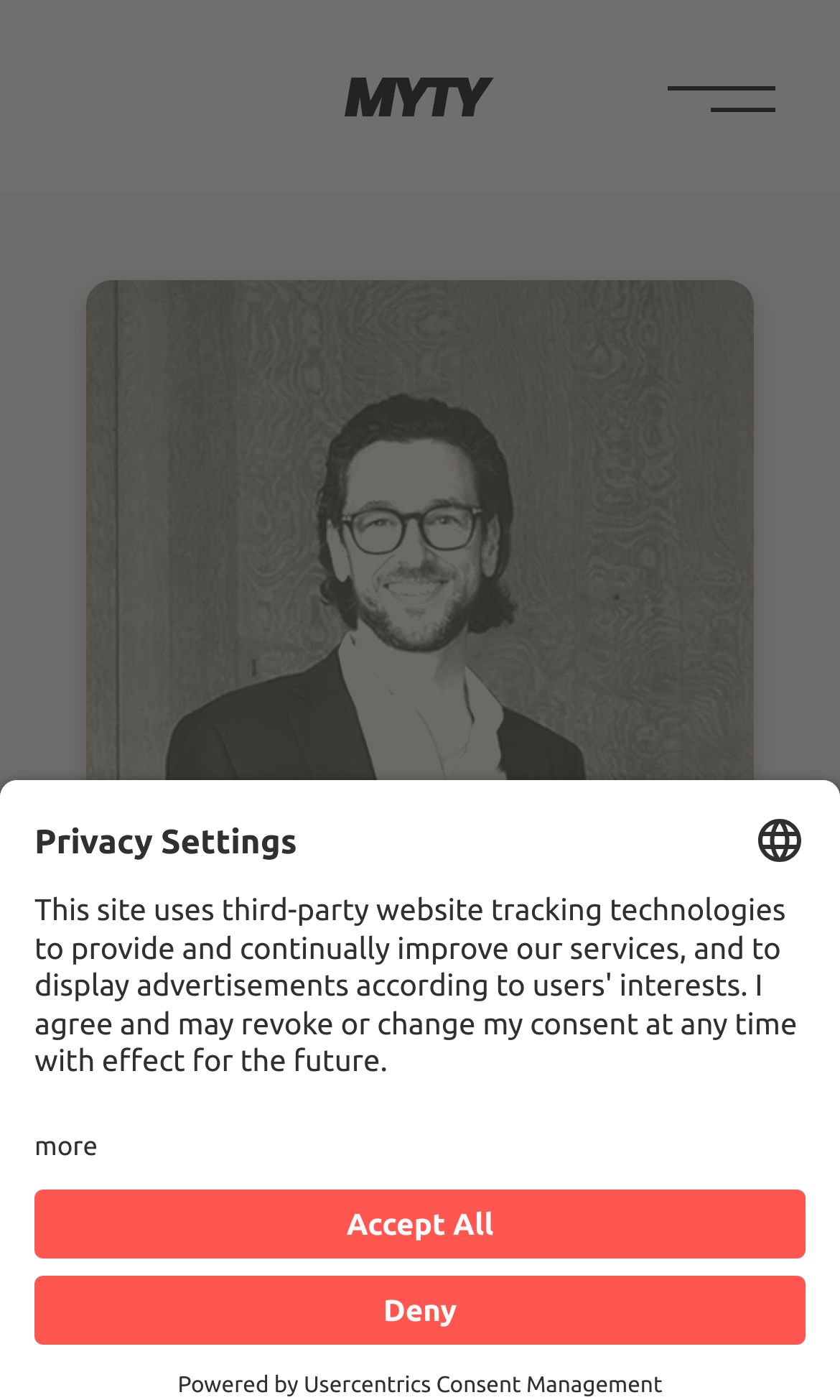Identify the bounding box for the UI element specified in this description: "SuperbThemes". The coordinates must be four float numbers between 0 and 1, formatted as [left, top, right, bottom].

None